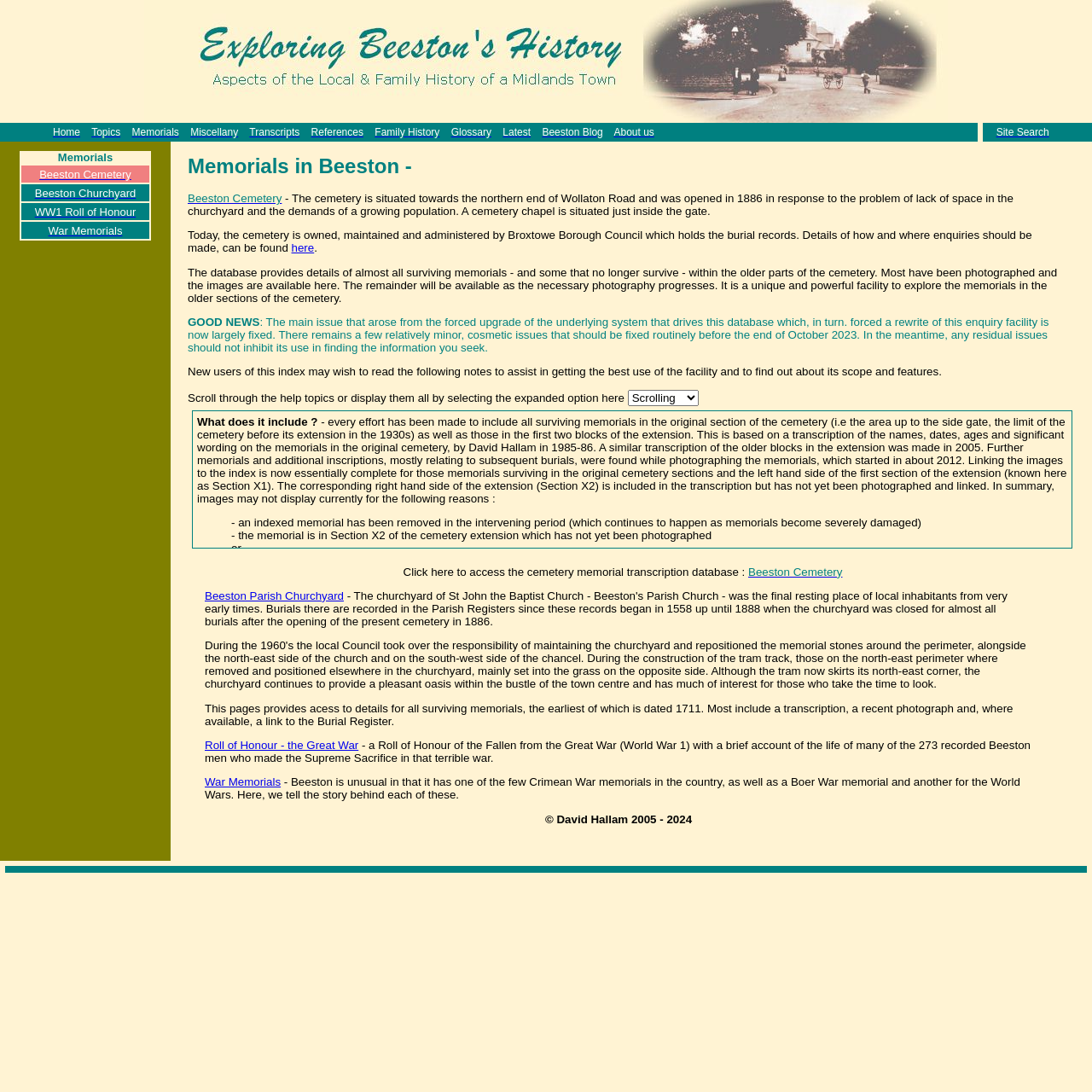Select the bounding box coordinates of the element I need to click to carry out the following instruction: "Click on the 'Home' link".

[0.048, 0.116, 0.073, 0.127]